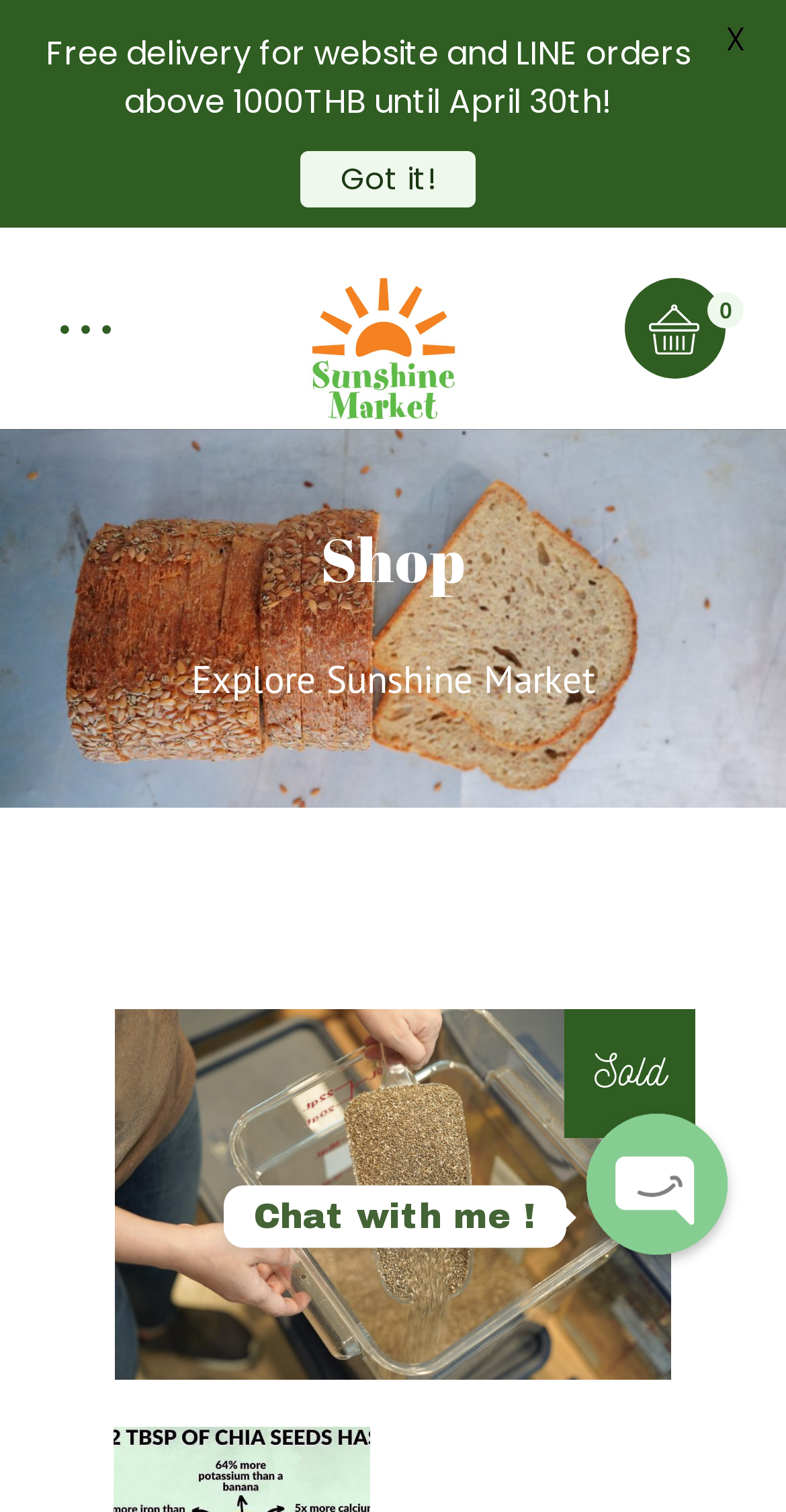Based on the element description: "aria-label="Facebook_Messenger"", identify the UI element and provide its bounding box coordinates. Use four float numbers between 0 and 1, [left, top, right, bottom].

[0.746, 0.758, 0.926, 0.851]